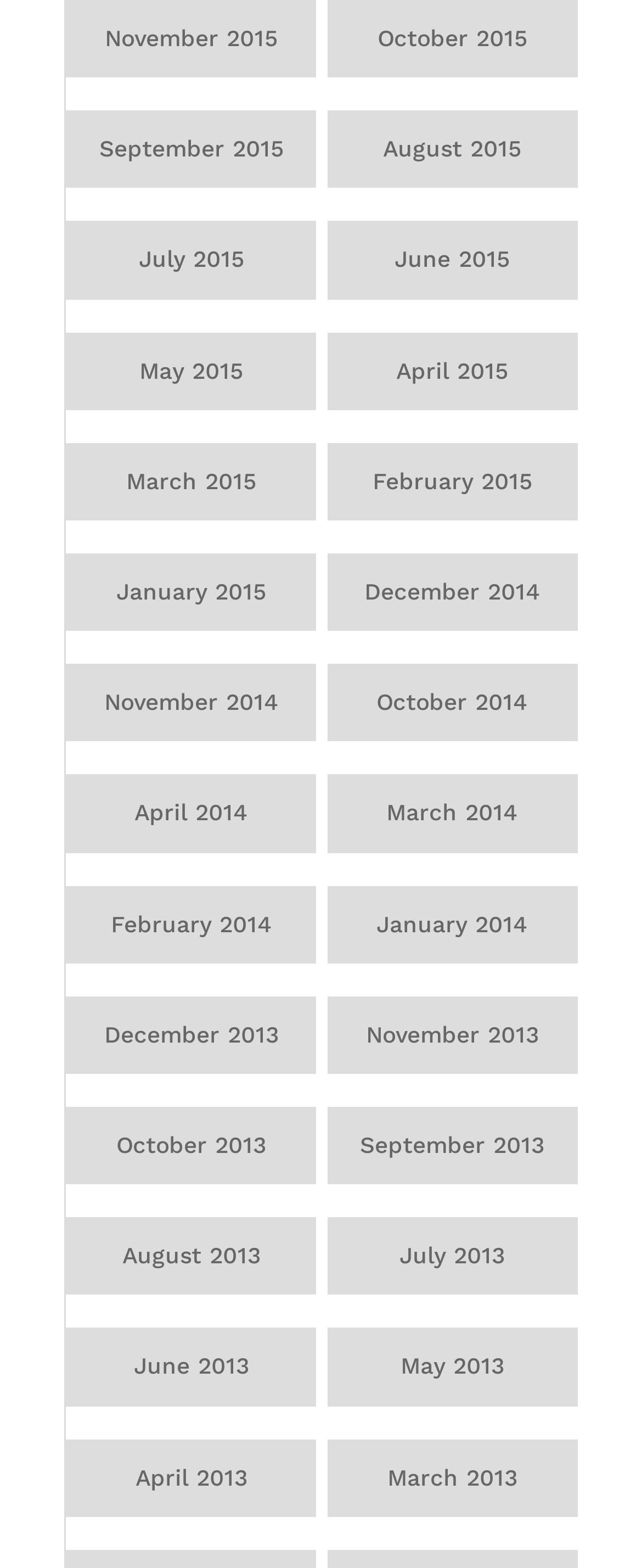Locate the bounding box coordinates of the area that needs to be clicked to fulfill the following instruction: "view January 2015". The coordinates should be in the format of four float numbers between 0 and 1, namely [left, top, right, bottom].

[0.103, 0.353, 0.493, 0.403]